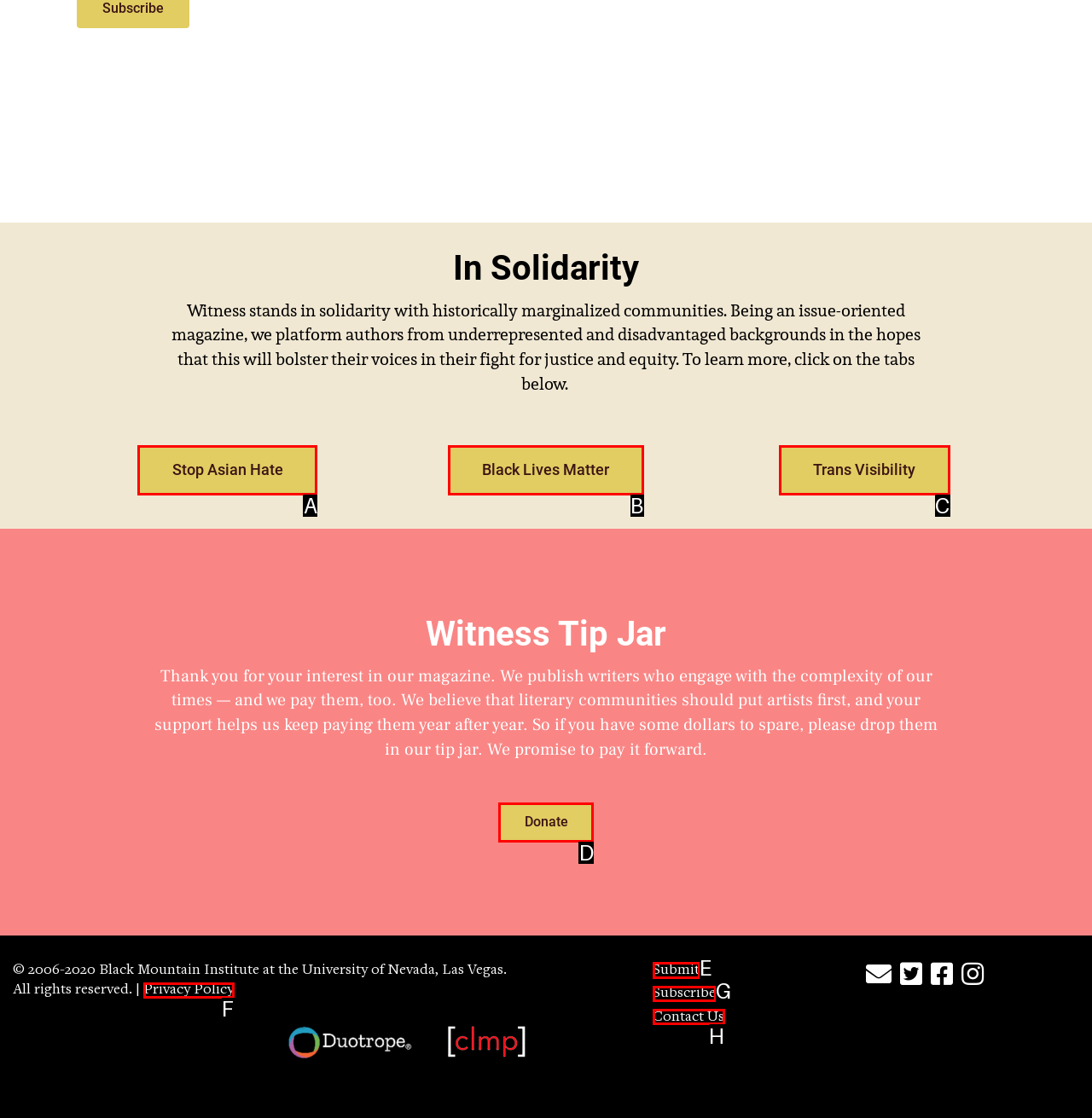Tell me which one HTML element I should click to complete the following task: Submit your work Answer with the option's letter from the given choices directly.

E